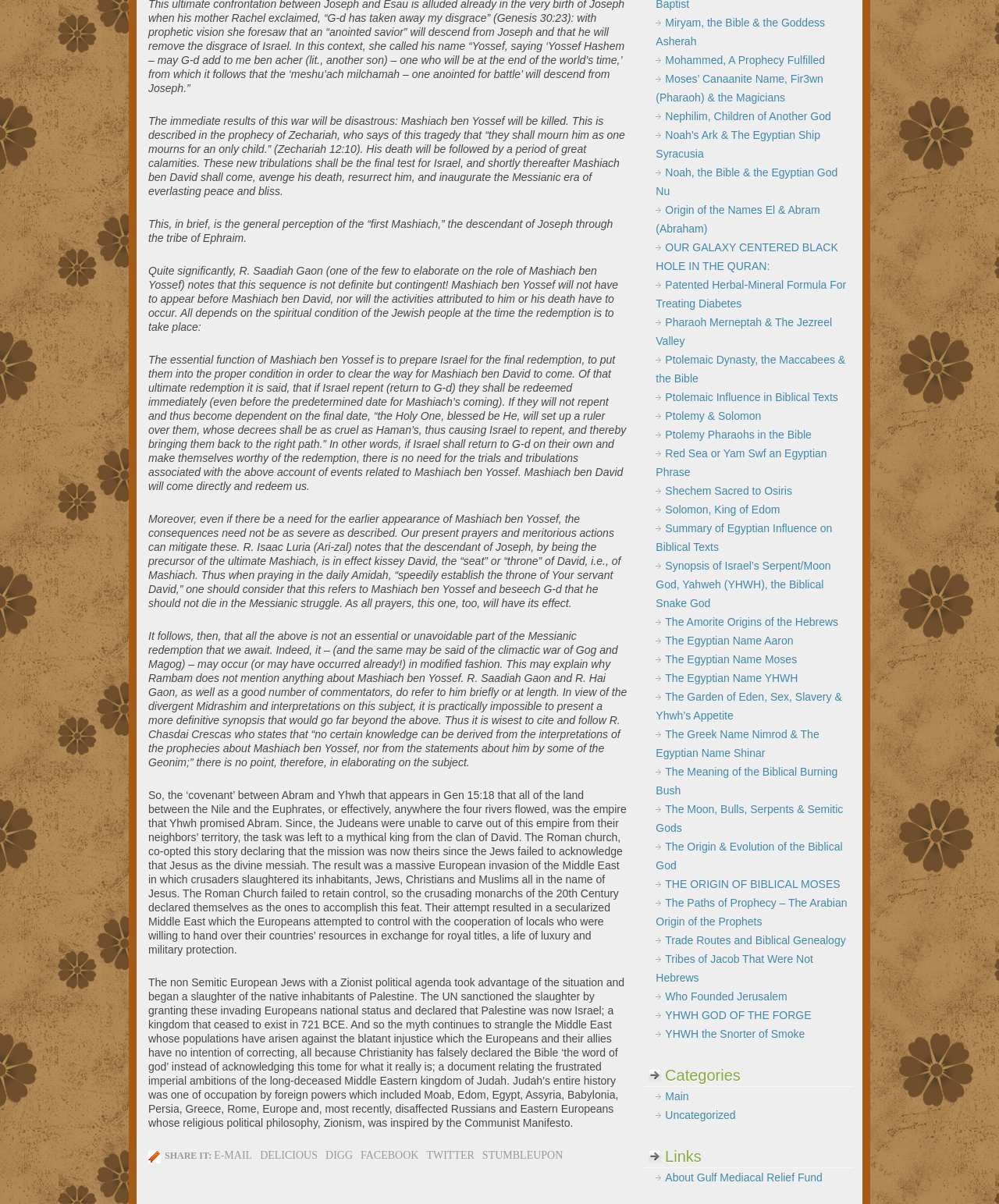Give a one-word or short phrase answer to this question: 
What is the tone of the webpage?

Informative